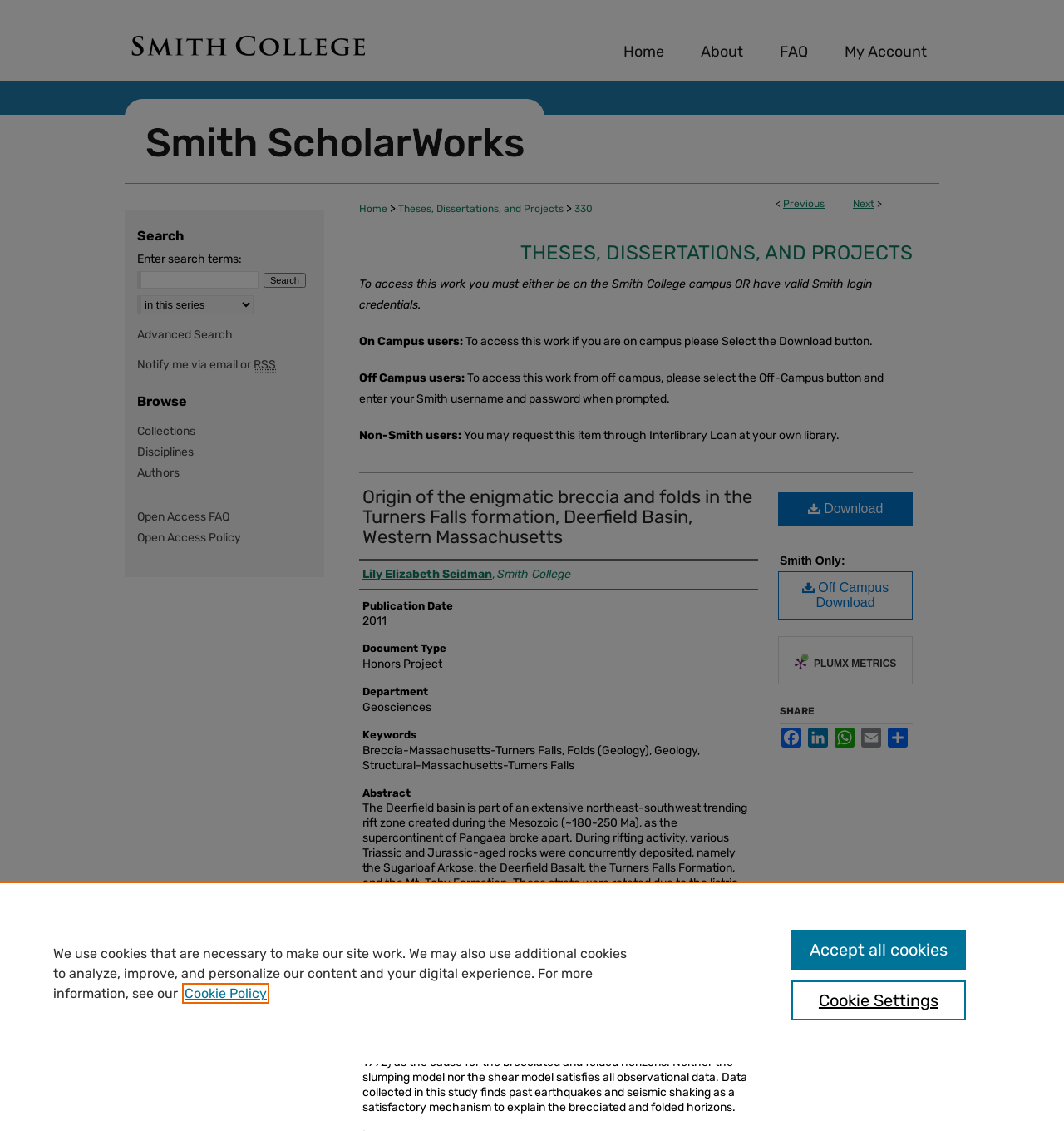What is the department of the author?
Refer to the screenshot and respond with a concise word or phrase.

Geosciences